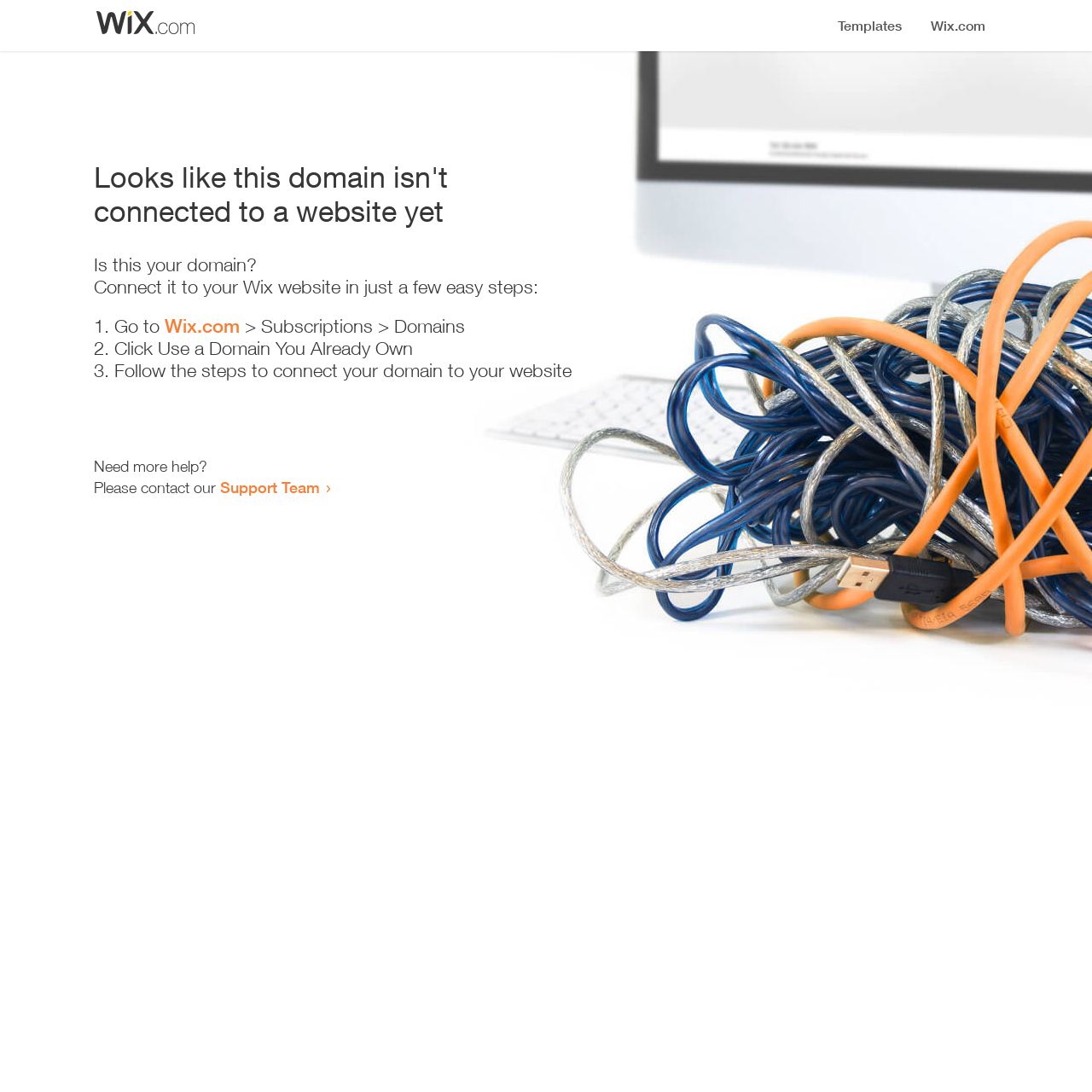Please find the bounding box coordinates (top-left x, top-left y, bottom-right x, bottom-right y) in the screenshot for the UI element described as follows: Wix.com

[0.151, 0.288, 0.22, 0.309]